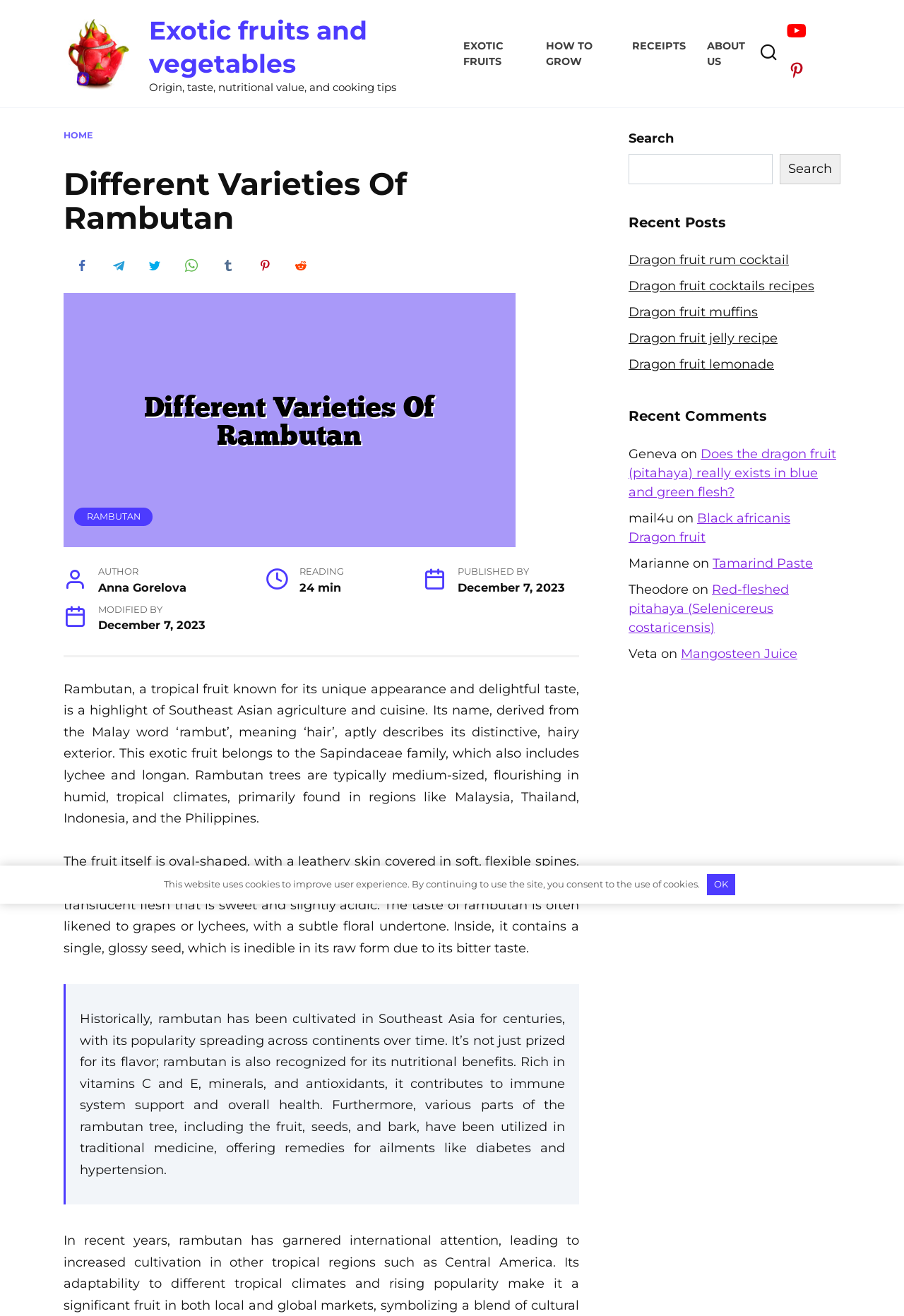What is the shape of the Rambutan fruit?
Refer to the image and provide a one-word or short phrase answer.

Oval-shaped